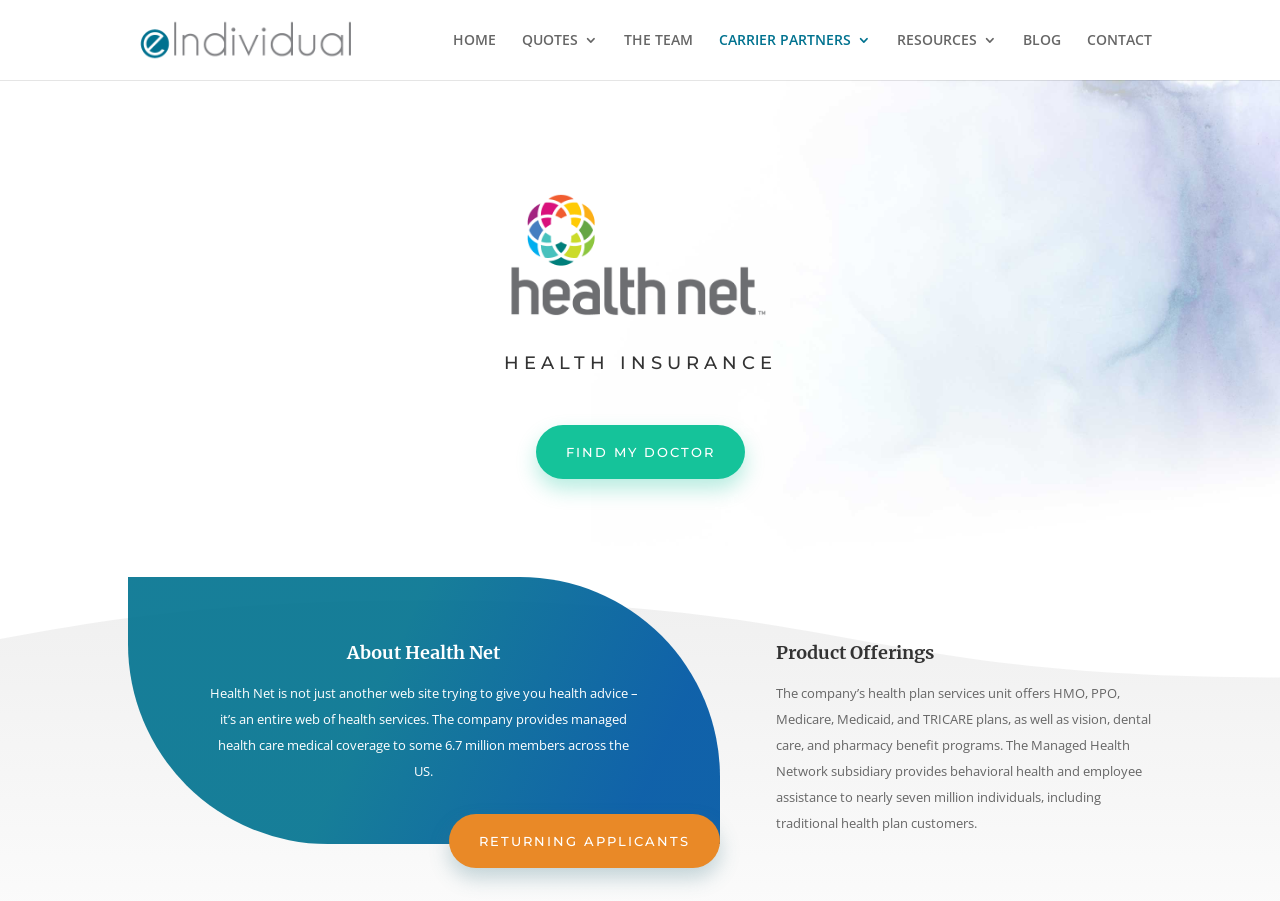Pinpoint the bounding box coordinates of the element that must be clicked to accomplish the following instruction: "view health insurance options". The coordinates should be in the format of four float numbers between 0 and 1, i.e., [left, top, right, bottom].

[0.1, 0.389, 0.9, 0.43]